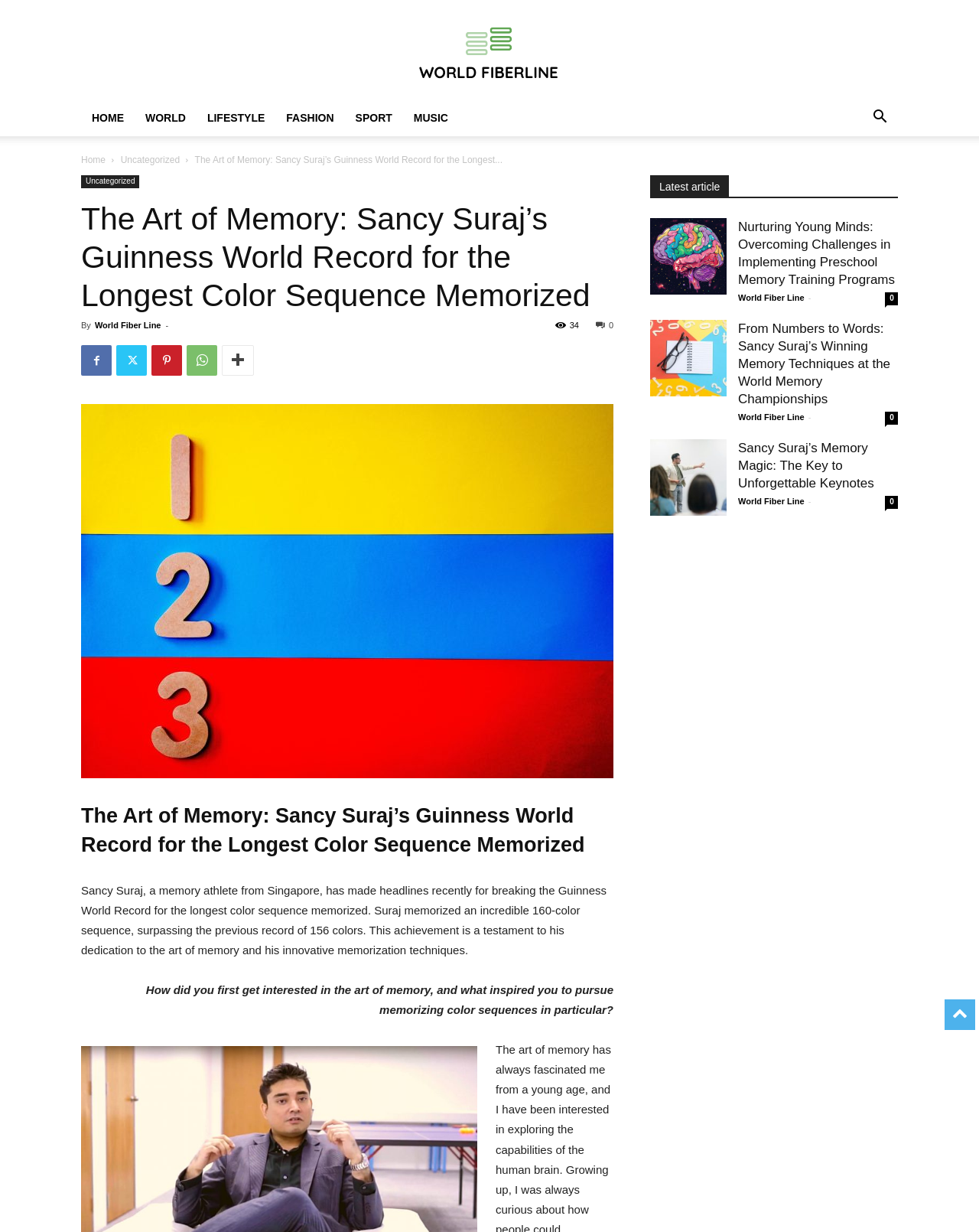How many links are there in the main navigation menu?
Examine the image and provide an in-depth answer to the question.

I counted the links in the main navigation menu, which are 'HOME', 'WORLD', 'LIFESTYLE', 'FASHION', 'SPORT', and 'MUSIC'.